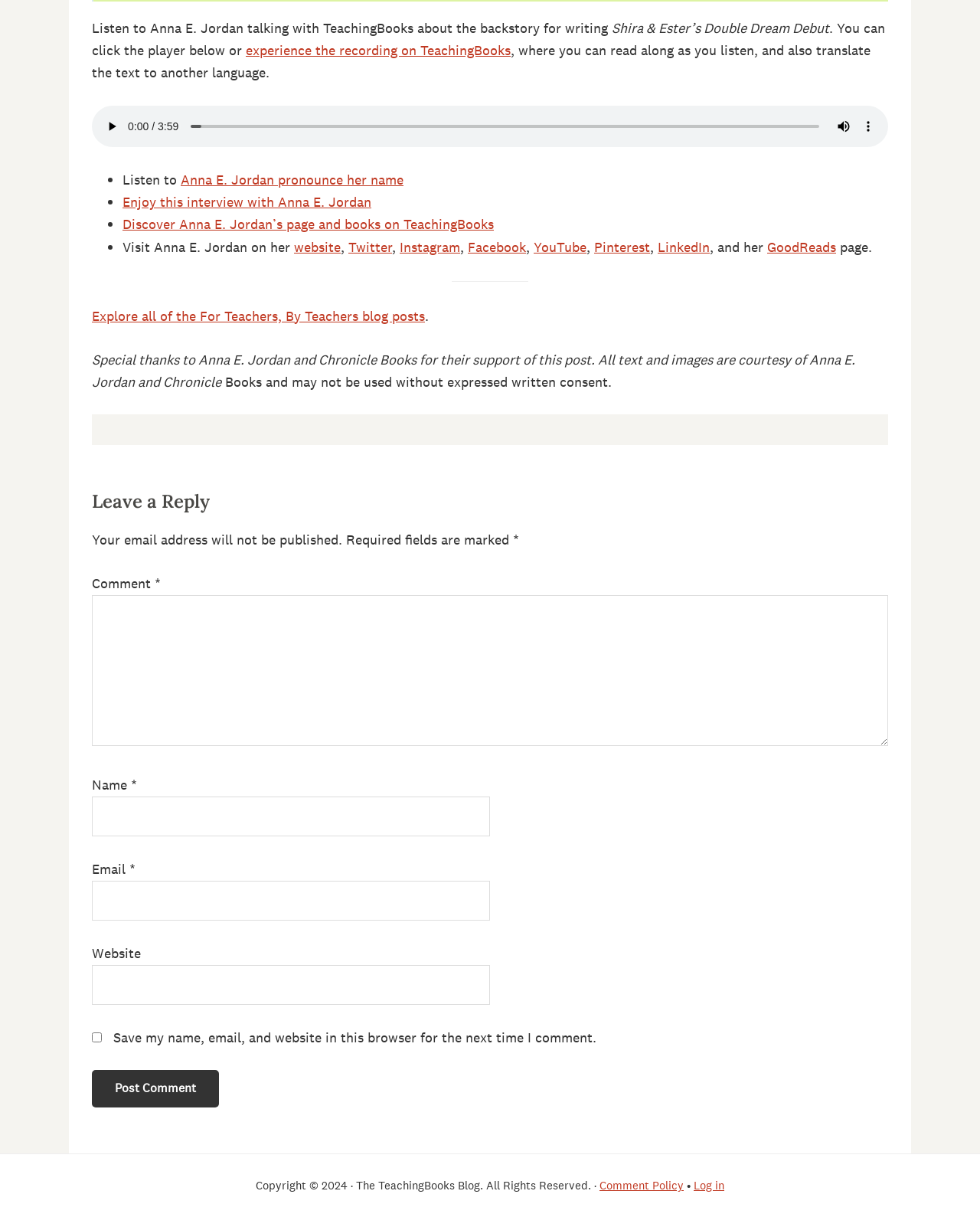What is the title of the audio recording?
Identify the answer in the screenshot and reply with a single word or phrase.

Shira & Ester’s Double Dream Debut